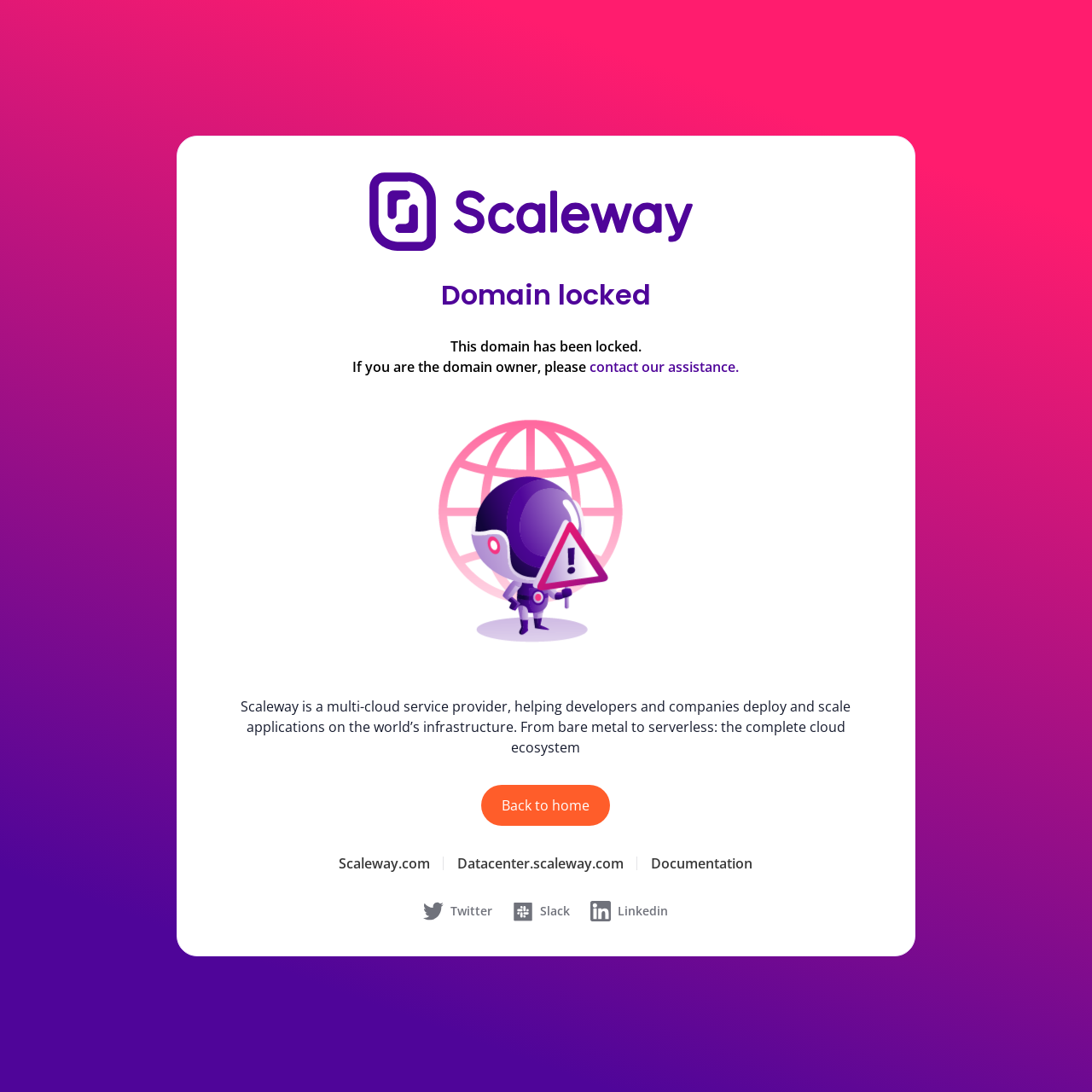What is the purpose of the 'Back to home' link?
Craft a detailed and extensive response to the question.

The 'Back to home' link is likely to take the user back to the home page of Scaleway, allowing them to navigate away from the current domain locked page.